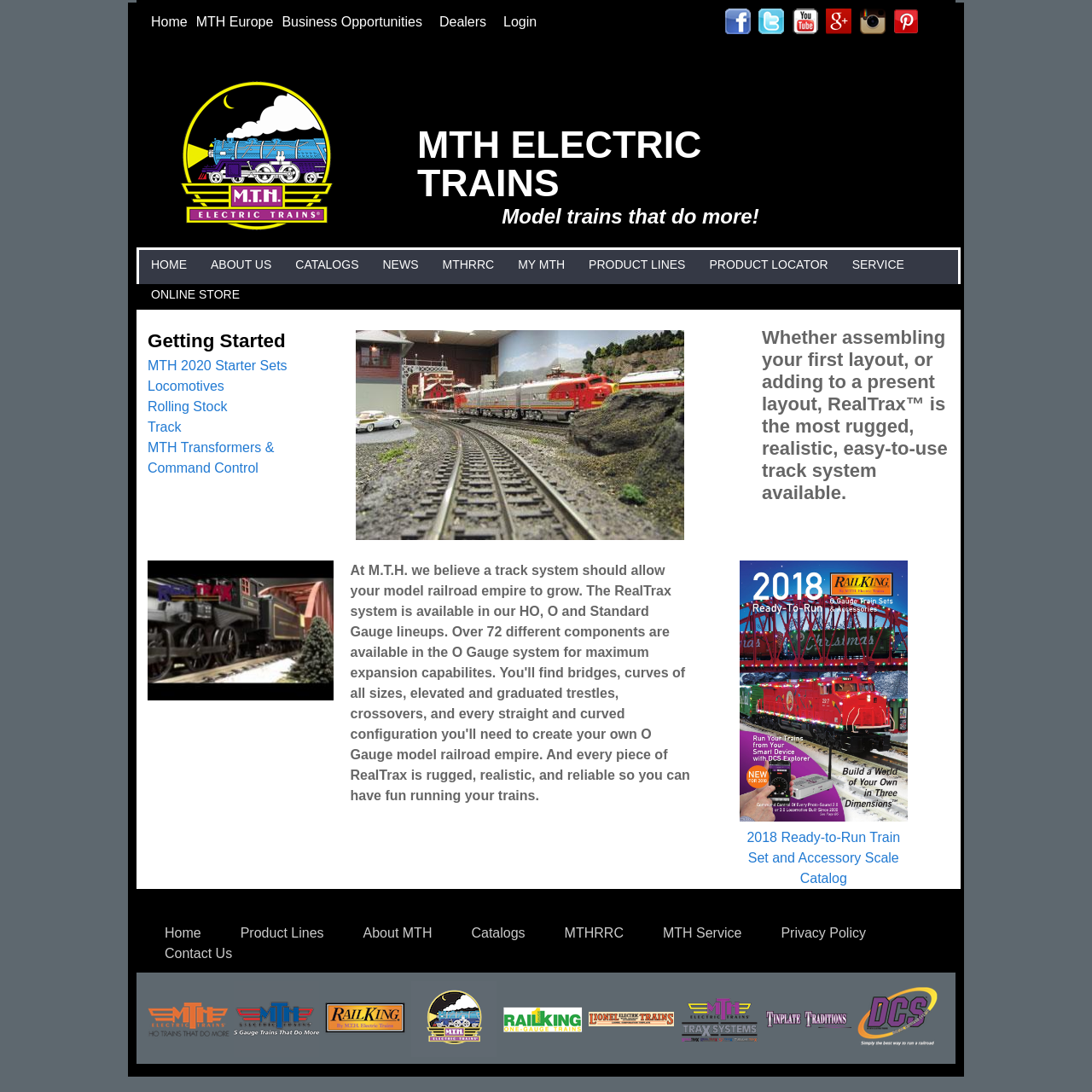Predict the bounding box of the UI element that fits this description: "Login".

[0.457, 0.009, 0.495, 0.031]